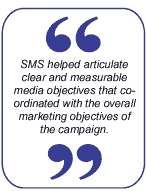Depict the image with a detailed narrative.

The image features a quote within a stylized speech bubble design, prominently displaying the statement: "SMS helped articulate clear and measurable media objectives that coordinated with the overall marketing objectives of the campaign." The quote is set against a white background with a blue border and typographic emphasis, reflecting the professionalism of Starling Media Services (SMS). This visual element underscores the organization's commitment to aligning media strategies with broader marketing goals, highlighting their expertise in achieving measurable results in advertising campaigns.